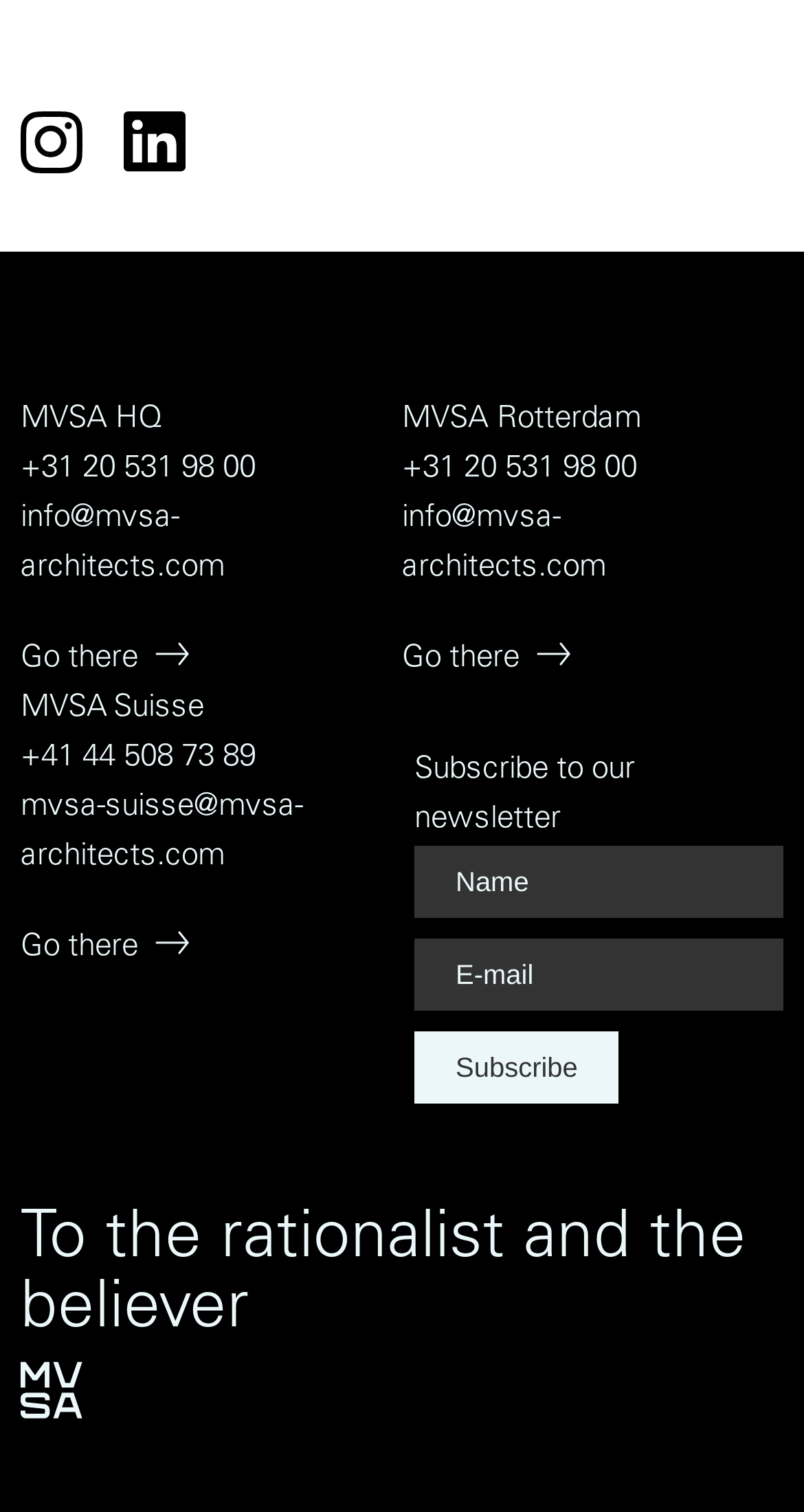Locate the bounding box coordinates of the clickable region necessary to complete the following instruction: "Click on MVSA HQ". Provide the coordinates in the format of four float numbers between 0 and 1, i.e., [left, top, right, bottom].

[0.026, 0.262, 0.469, 0.294]